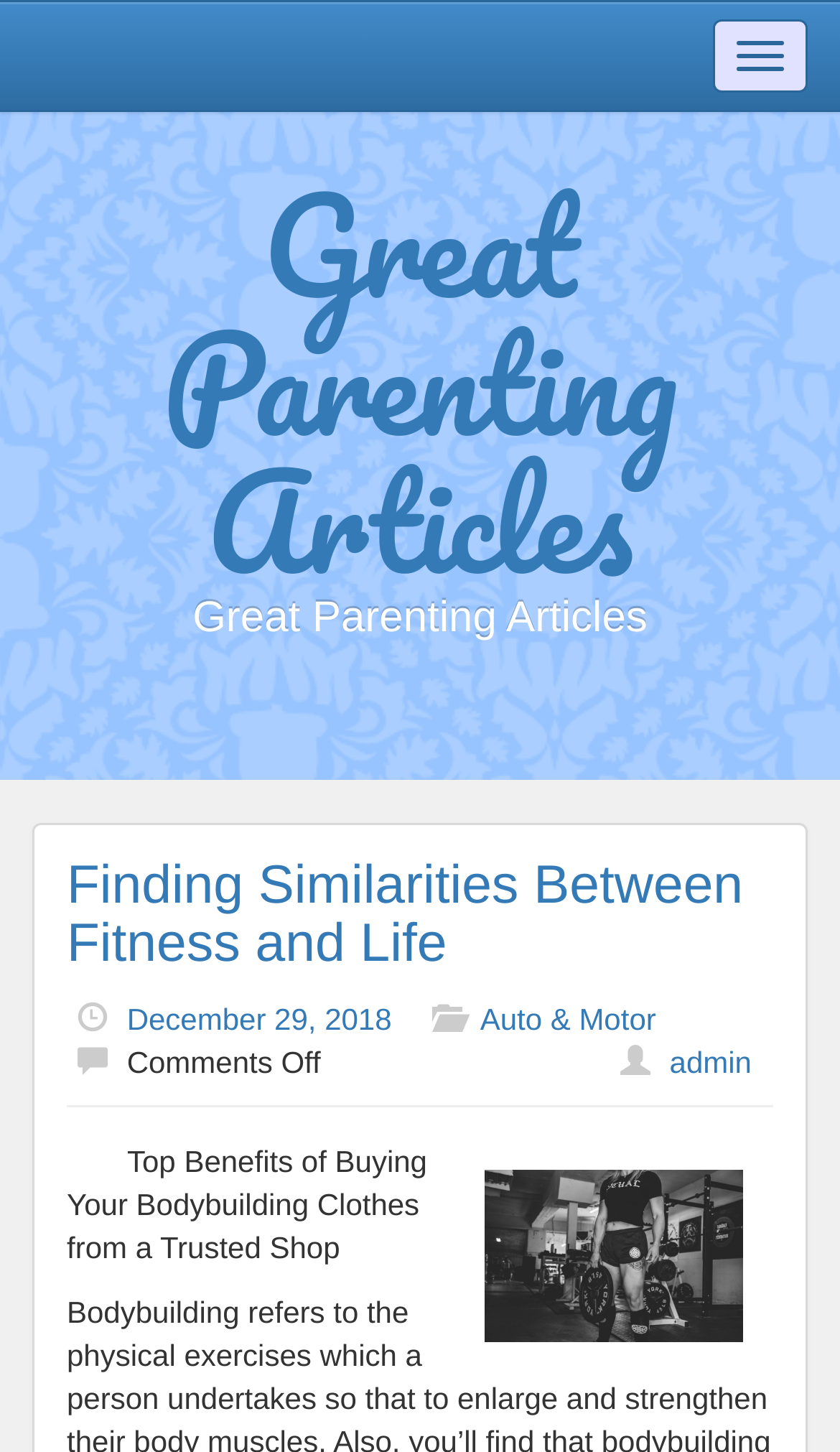Give a comprehensive overview of the webpage, including key elements.

The webpage appears to be a blog article page, with a focus on parenting and fitness. At the top, there is a navigation button labeled "Toggle navigation" on the right side. Below this, there is a heading that reads "Great Parenting Articles" with a link to the same title. 

The main article title, "Finding Similarities Between Fitness and Life", is prominently displayed in the middle of the page, with a link to the same title. The article's metadata is shown below, including the date "December 29, 2018", a category label "Auto & Motor", and a comment count "Comments Off". The author's name, "admin", is also displayed.

To the right of the article metadata, there is a horizontal separator line, followed by an image. Below this, there is a brief summary or teaser text that reads "on Finding Similarities Between Fitness and Life". 

Further down the page, there is another article or section with the title "Top Benefits of Buying Your Bodybuilding Clothes from a Trusted Shop".